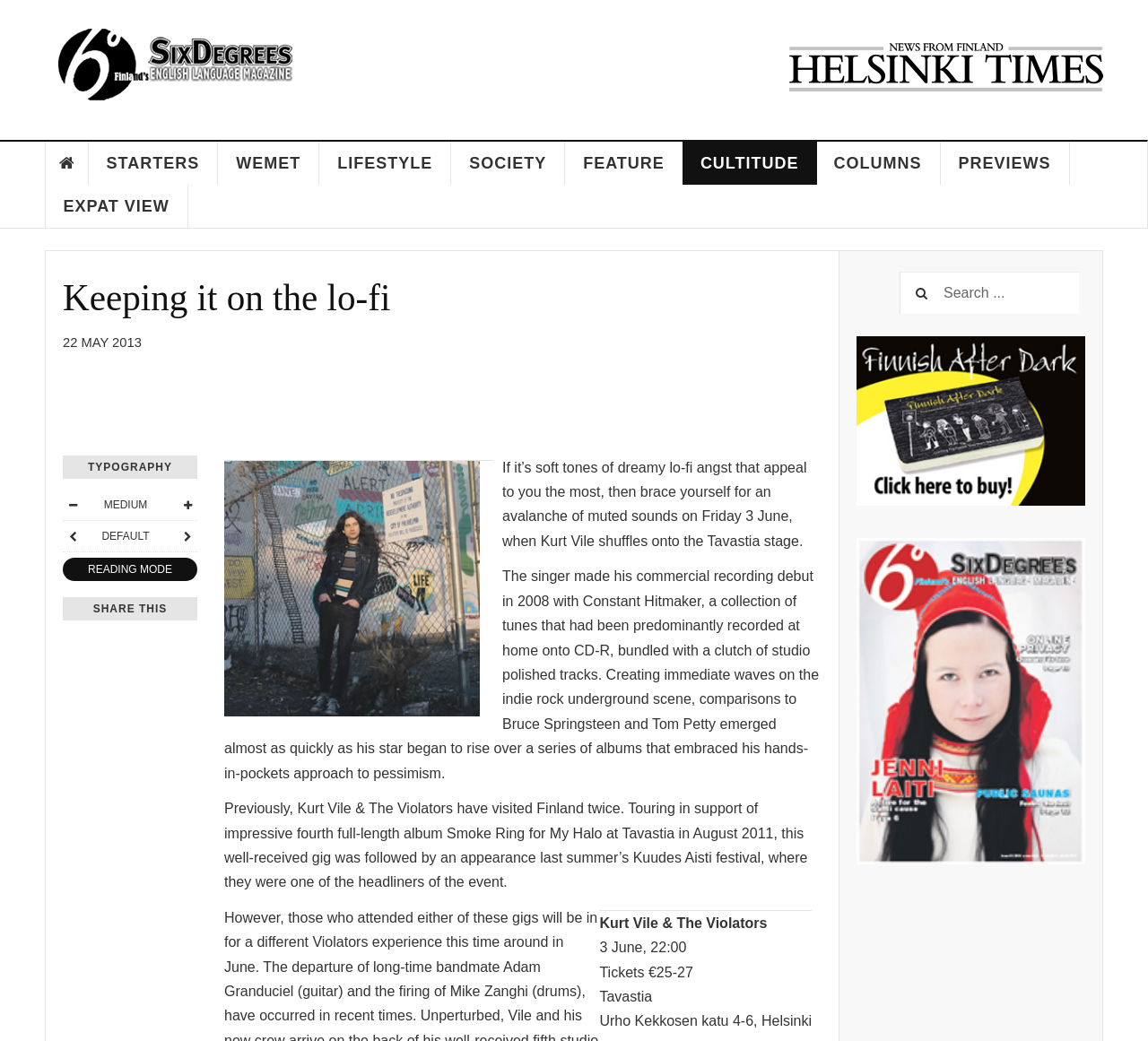Please identify the bounding box coordinates for the region that you need to click to follow this instruction: "Buy tickets for the Kurt Vile concert".

[0.522, 0.875, 0.707, 0.993]